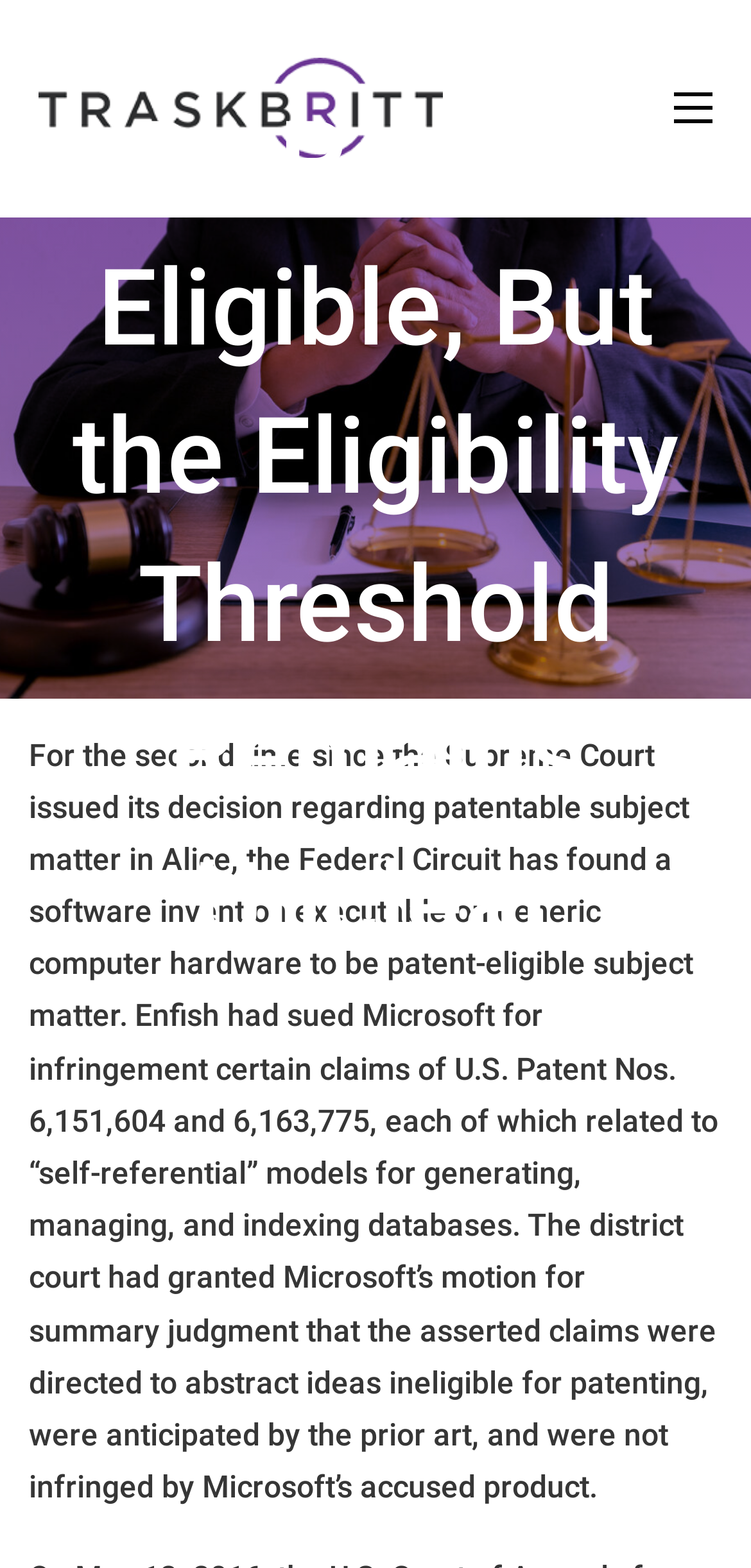Locate the UI element that matches the description aria-label="Mobile menu" in the webpage screenshot. Return the bounding box coordinates in the format (top-left x, top-left y, bottom-right x, bottom-right y), with values ranging from 0 to 1.

[0.897, 0.059, 0.949, 0.079]